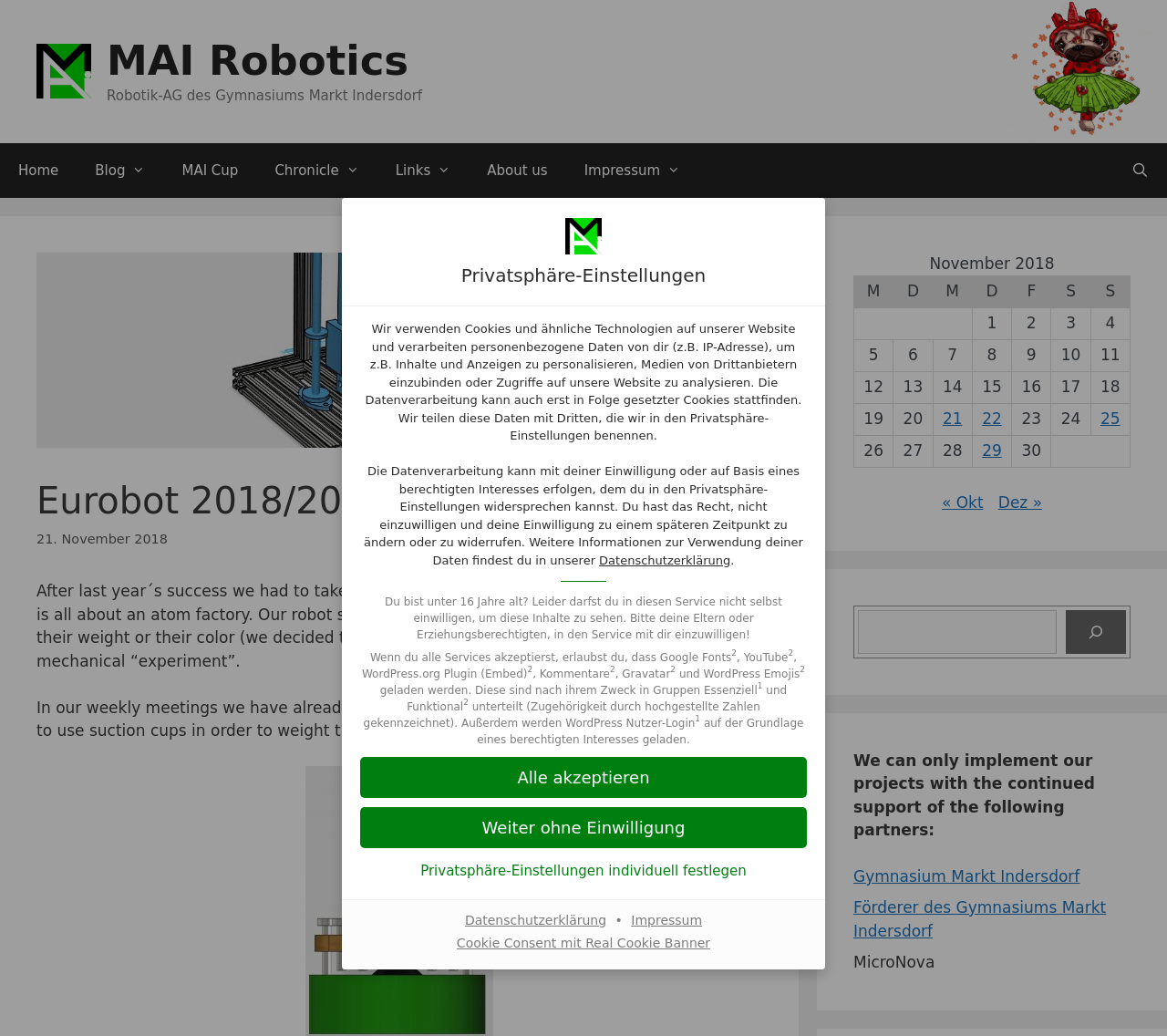Find the bounding box coordinates of the area that needs to be clicked in order to achieve the following instruction: "Click on the 'Impressum' link". The coordinates should be specified as four float numbers between 0 and 1, i.e., [left, top, right, bottom].

[0.537, 0.881, 0.606, 0.895]